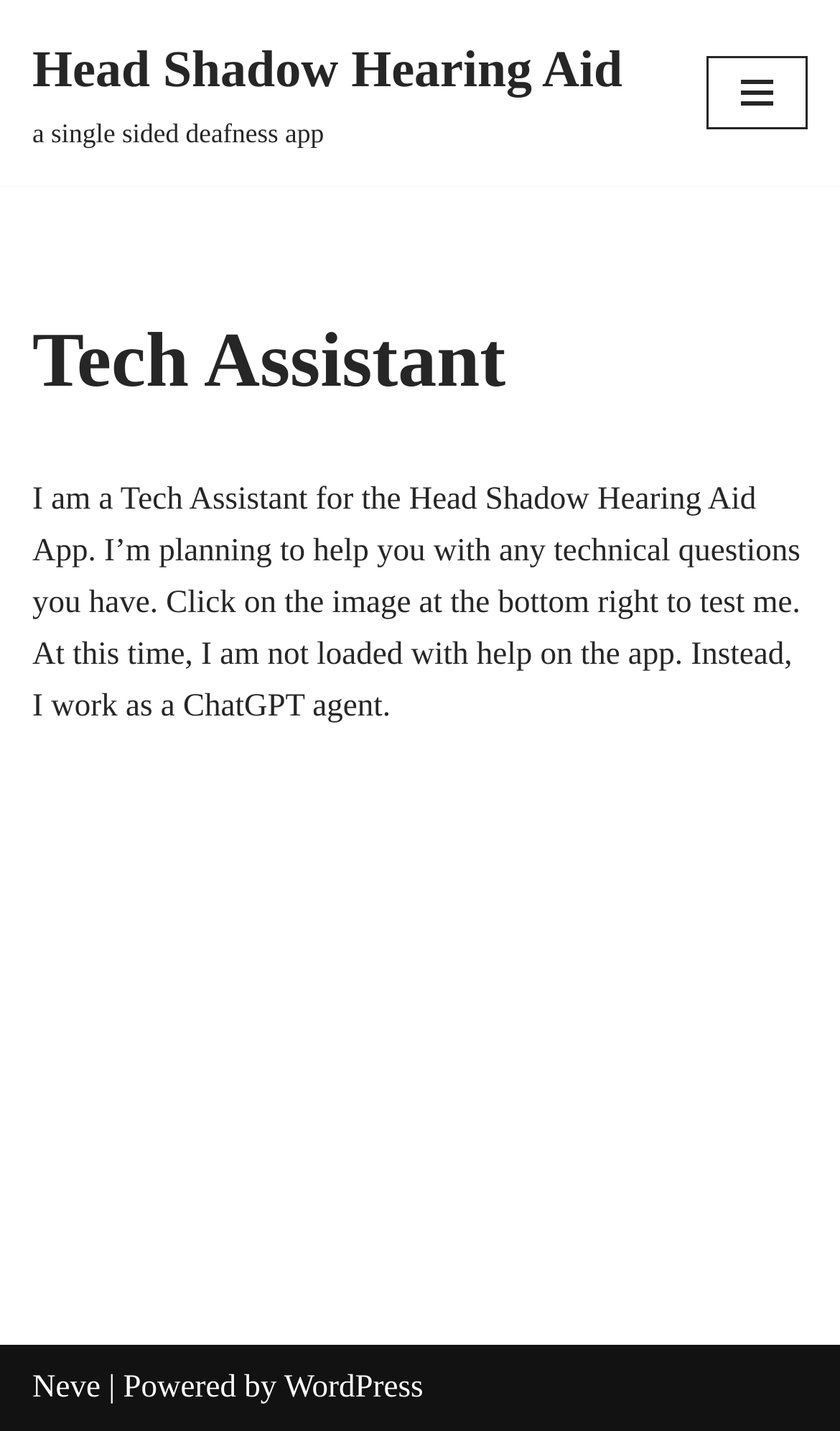Reply to the question below using a single word or brief phrase:
How many links are present in the footer section?

3